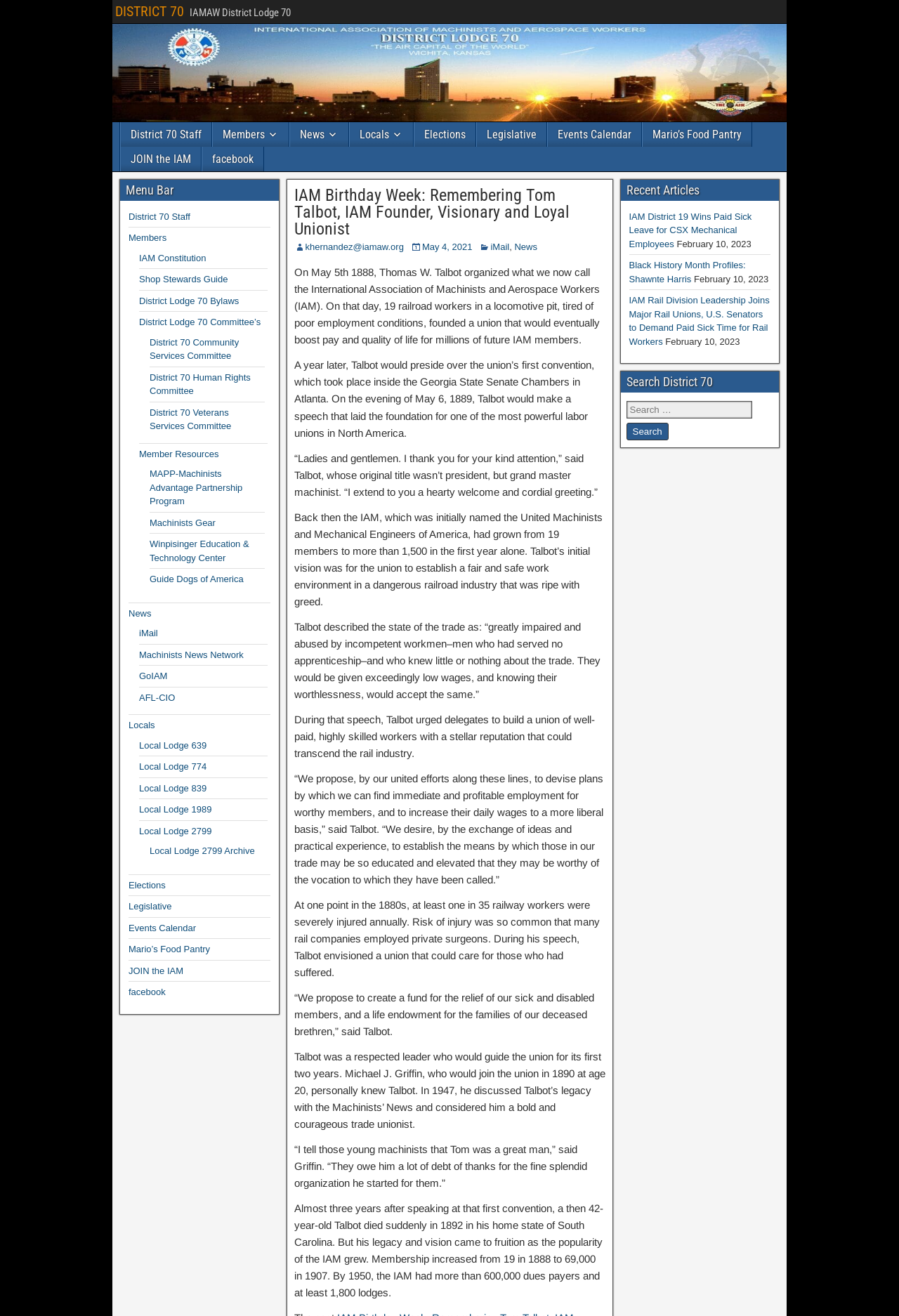Can you find the bounding box coordinates of the area I should click to execute the following instruction: "Click on the 'facebook' link"?

[0.225, 0.112, 0.293, 0.13]